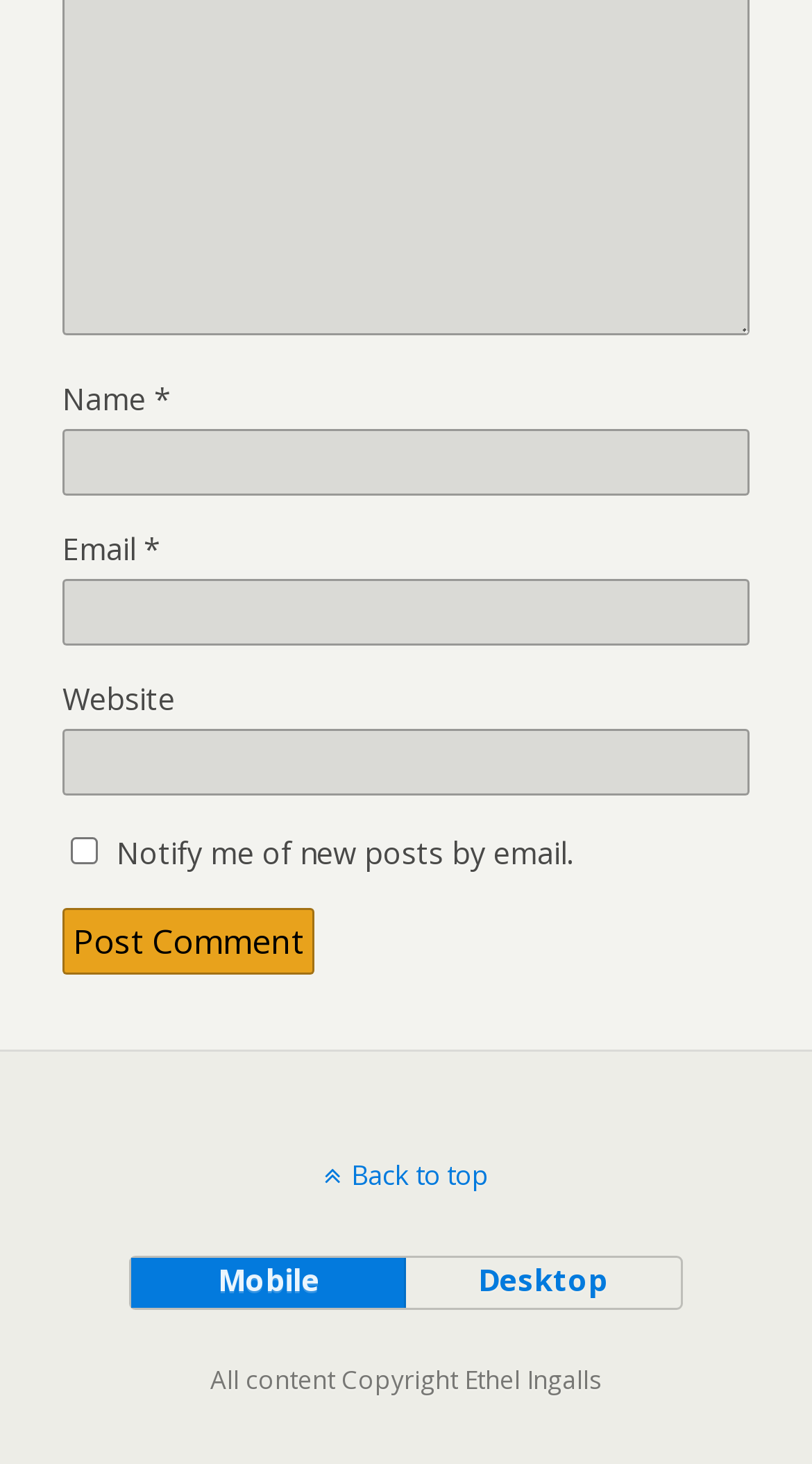Provide a brief response in the form of a single word or phrase:
How many text fields are required in the form?

2